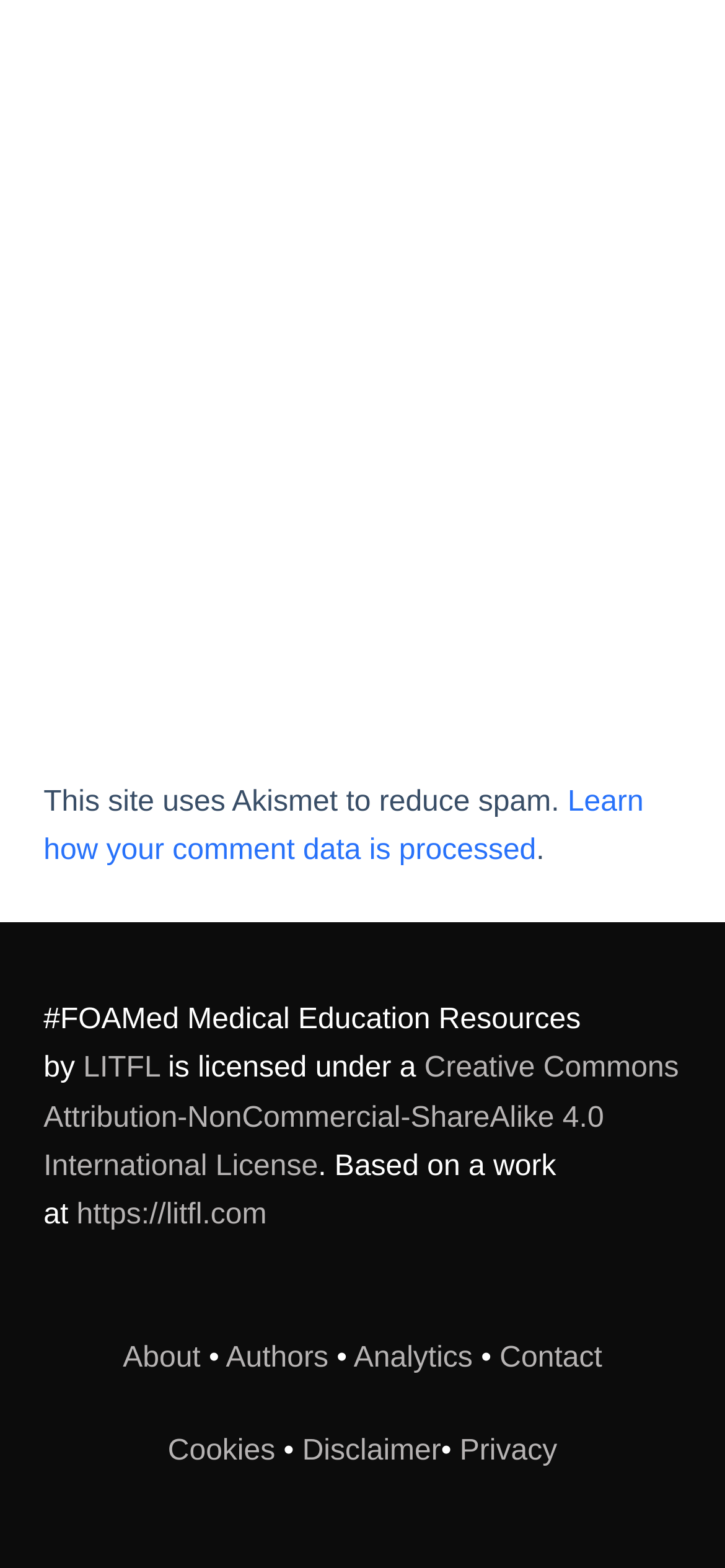Pinpoint the bounding box coordinates of the area that should be clicked to complete the following instruction: "Visit LITFL website". The coordinates must be given as four float numbers between 0 and 1, i.e., [left, top, right, bottom].

[0.115, 0.671, 0.22, 0.691]